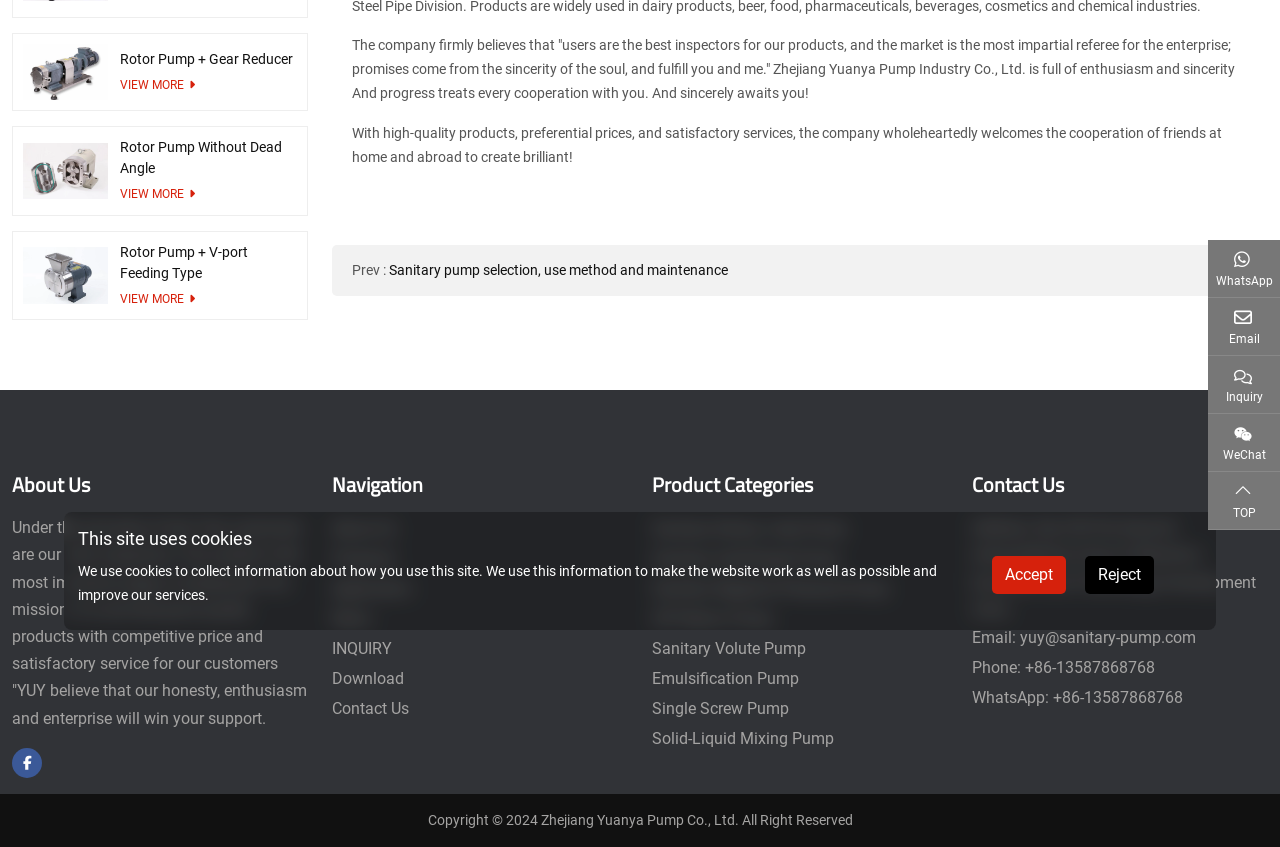Identify the bounding box coordinates for the UI element described by the following text: "View More". Provide the coordinates as four float numbers between 0 and 1, in the format [left, top, right, bottom].

[0.094, 0.088, 0.229, 0.112]